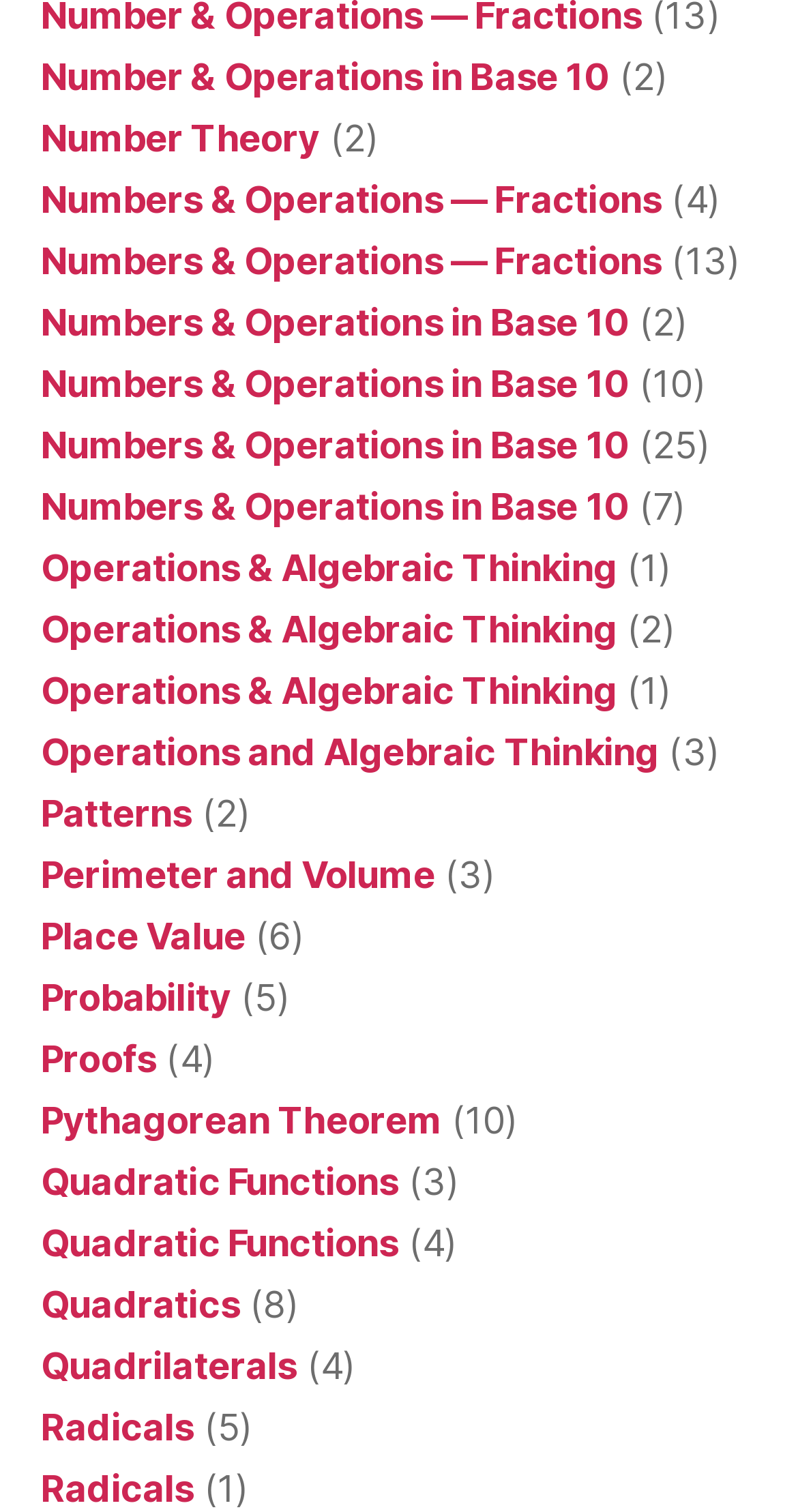Locate the bounding box coordinates of the element that needs to be clicked to carry out the instruction: "Learn about Quadratic Functions". The coordinates should be given as four float numbers ranging from 0 to 1, i.e., [left, top, right, bottom].

[0.051, 0.768, 0.5, 0.796]